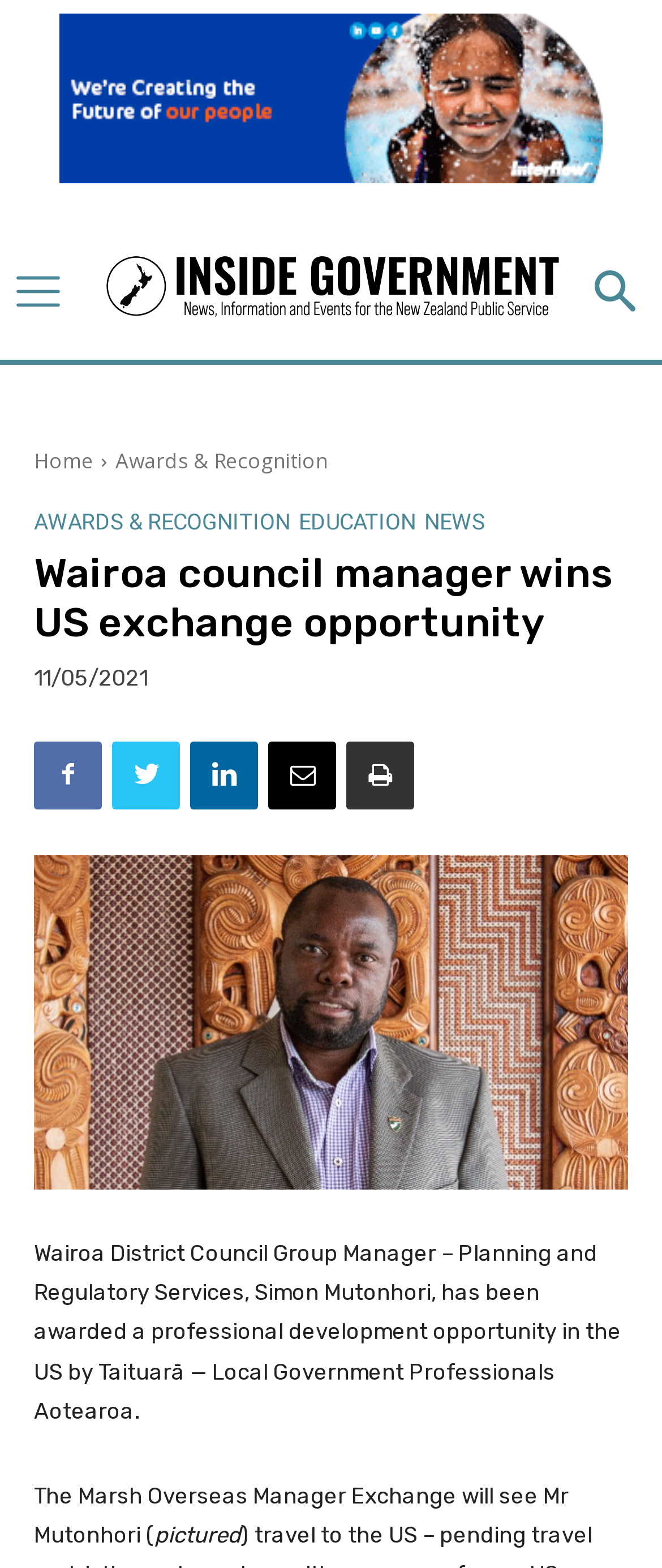Present a detailed account of what is displayed on the webpage.

The webpage is about Wairoa District Council Group Manager Simon Mutonhori winning a US exchange opportunity. At the top of the page, there is an advertisement iframe taking up most of the width. Below it, there is a small image on the left, and a logo link on the right, which is part of the navigation menu. The navigation menu consists of several links, including "Home", "Awards & Recognition", "EDUCATION", and "NEWS", arranged horizontally.

Below the navigation menu, there is a heading that reads "Wairoa council manager wins US exchange opportunity". Next to the heading, there is a time element showing the date "11/05/2021". Below the heading, there are five social media links, represented by icons, arranged horizontally.

The main content of the page is an article with a large image taking up most of the width. The article text is divided into three paragraphs. The first paragraph describes Simon Mutonhori's achievement, and the second paragraph continues the story. The third paragraph is incomplete, with only the word "pictured" visible.

Overall, the webpage has a simple layout with a clear hierarchy of elements, making it easy to navigate and read.